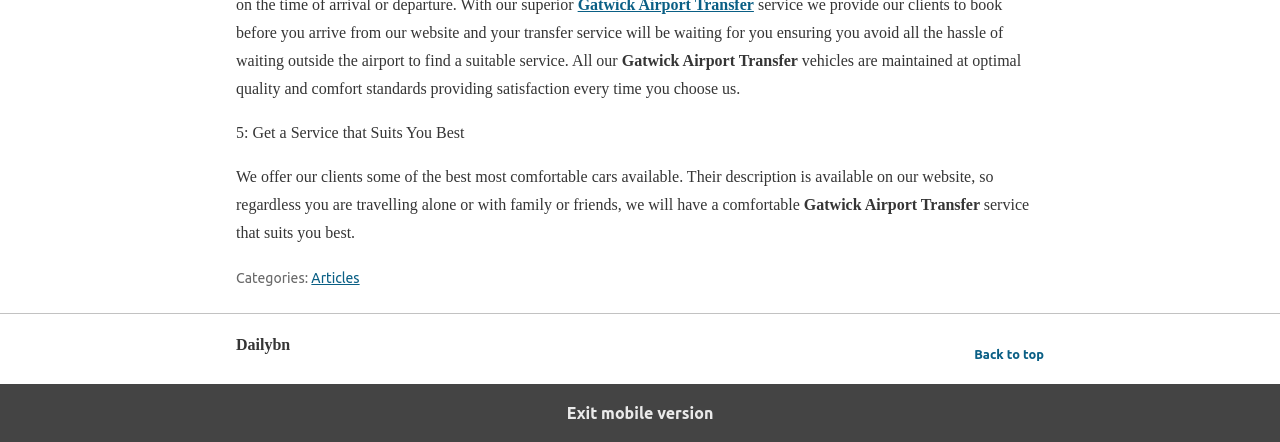Please look at the image and answer the question with a detailed explanation: What is the quality standard of the vehicles?

The webpage states that 'vehicles are maintained at optimal quality and comfort standards', indicating that the vehicles are of high quality and provide comfort to the users.